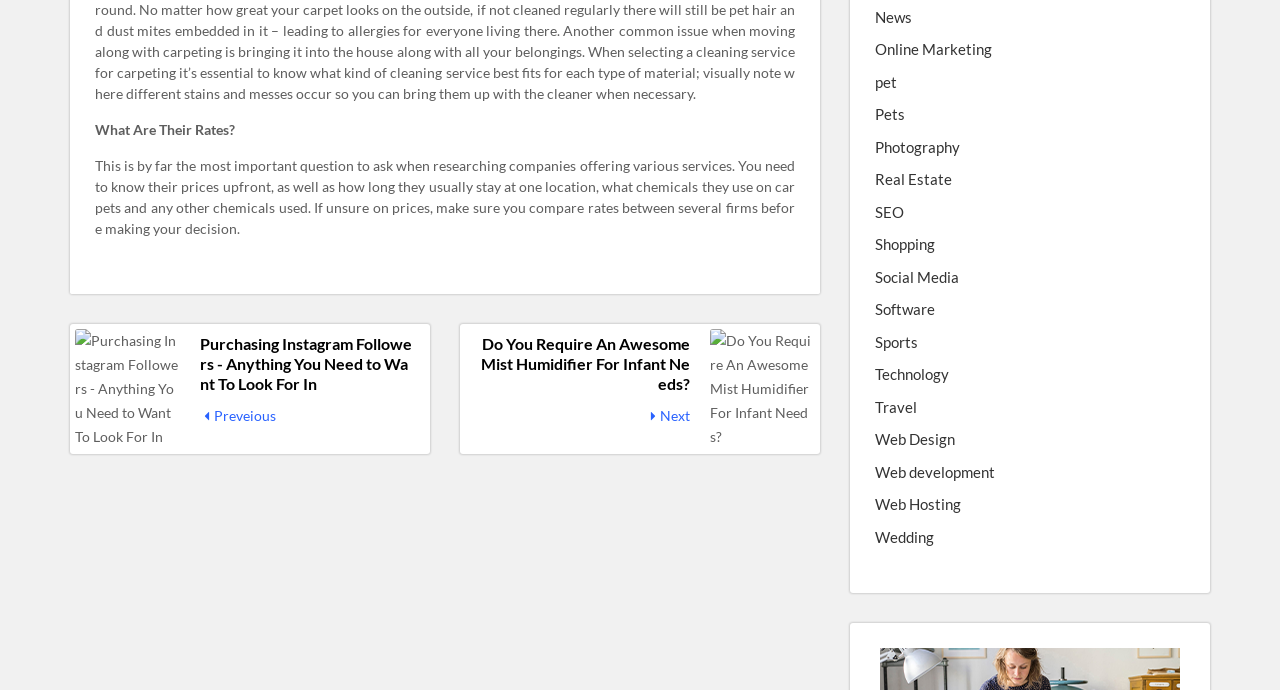What is the purpose of the 'Previous' and 'Next' links?
Please provide a single word or phrase as the answer based on the screenshot.

Navigation